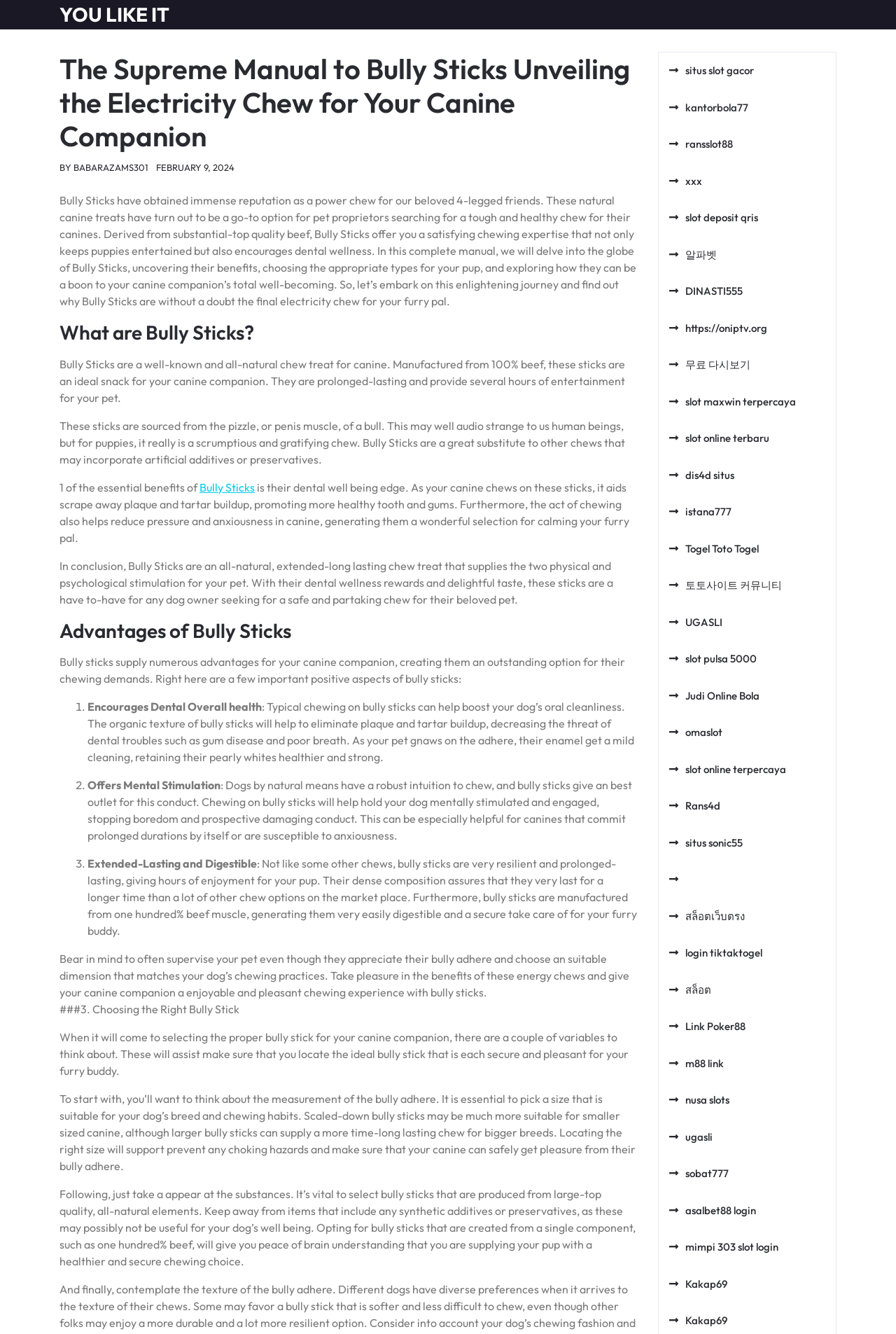Calculate the bounding box coordinates of the UI element given the description: "nusa slots".

[0.747, 0.819, 0.814, 0.829]